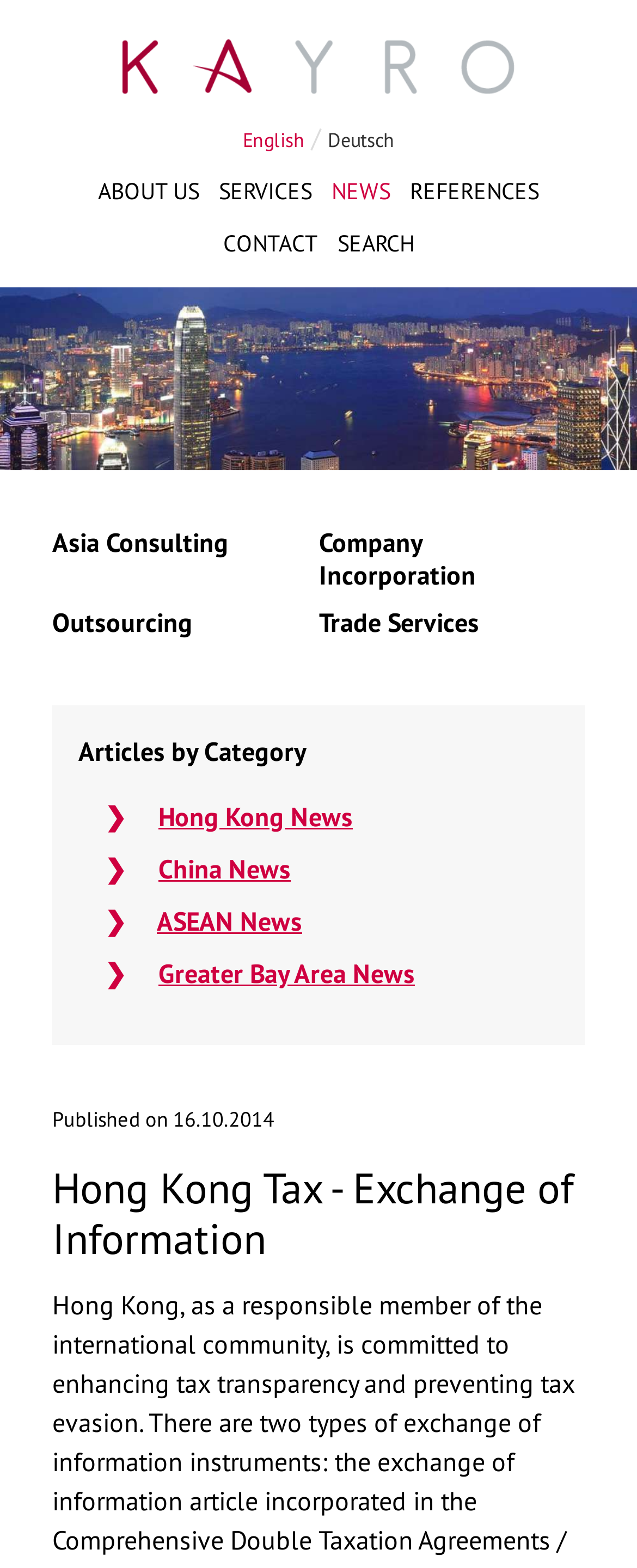How many language options are available?
Could you give a comprehensive explanation in response to this question?

There are two language options available, which are 'English' and 'Deutsch', located at the top right corner of the webpage.